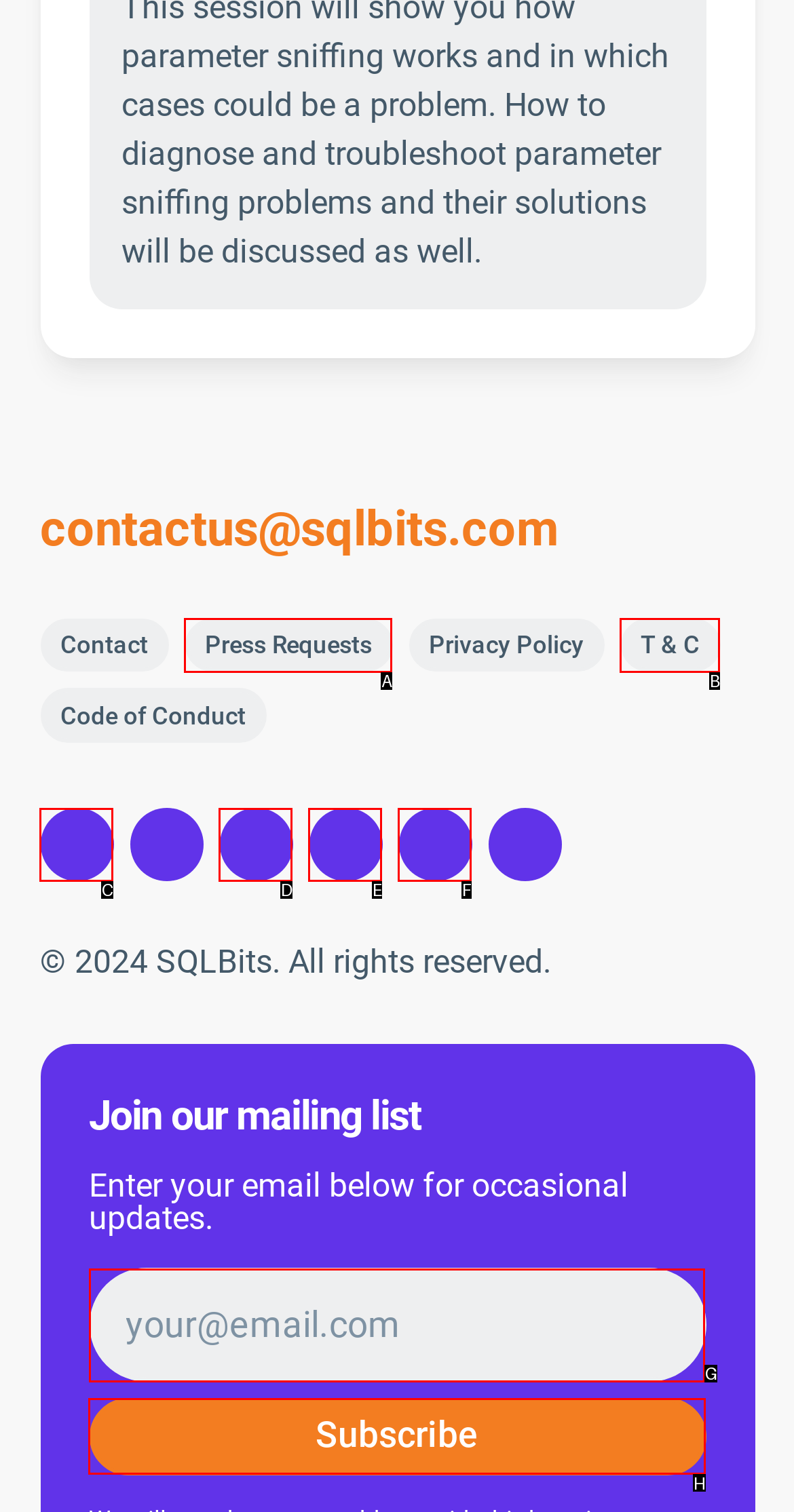Identify which HTML element should be clicked to fulfill this instruction: Share this post on Facebook Reply with the correct option's letter.

None